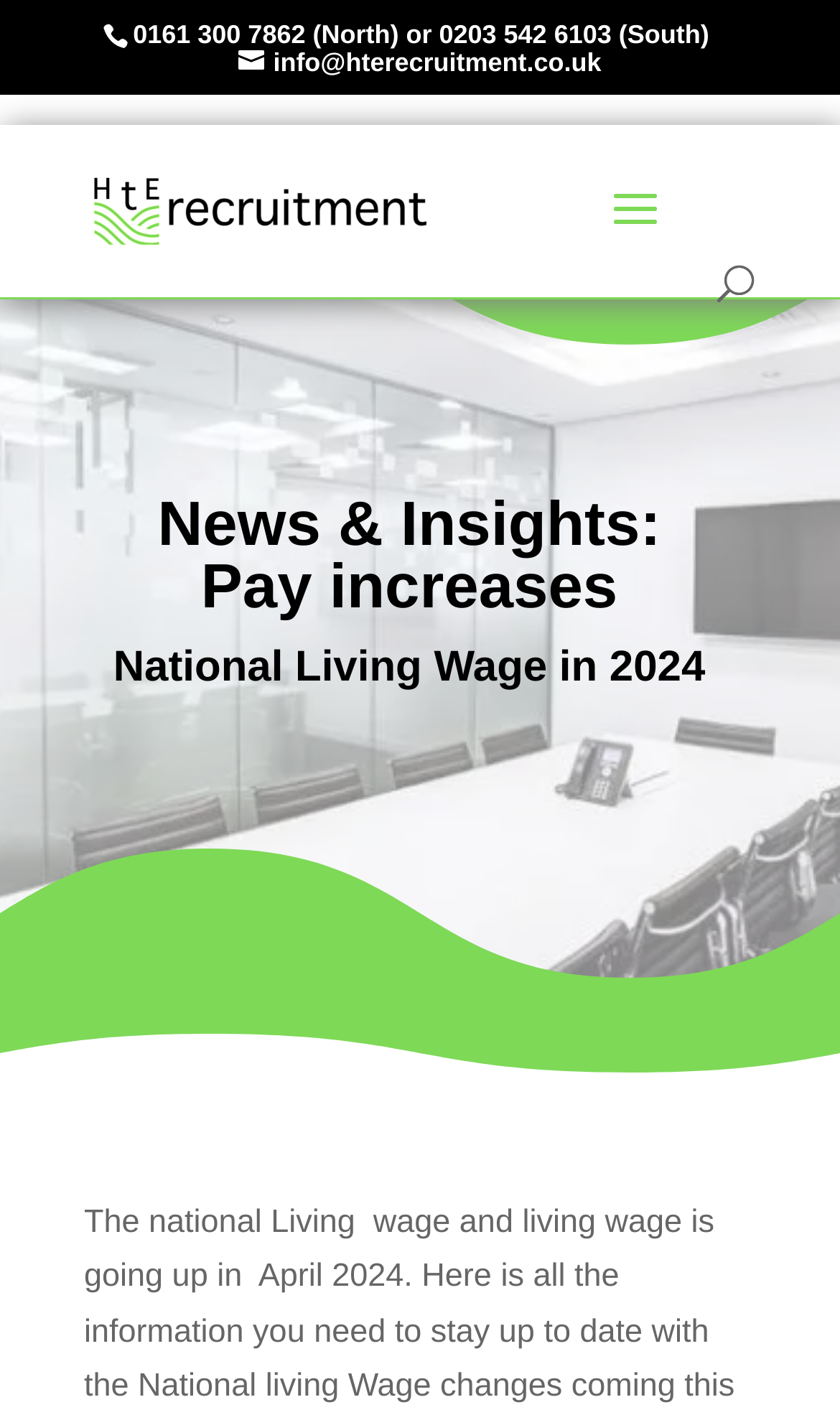Identify the text that serves as the heading for the webpage and generate it.

News & Insights: Pay increases